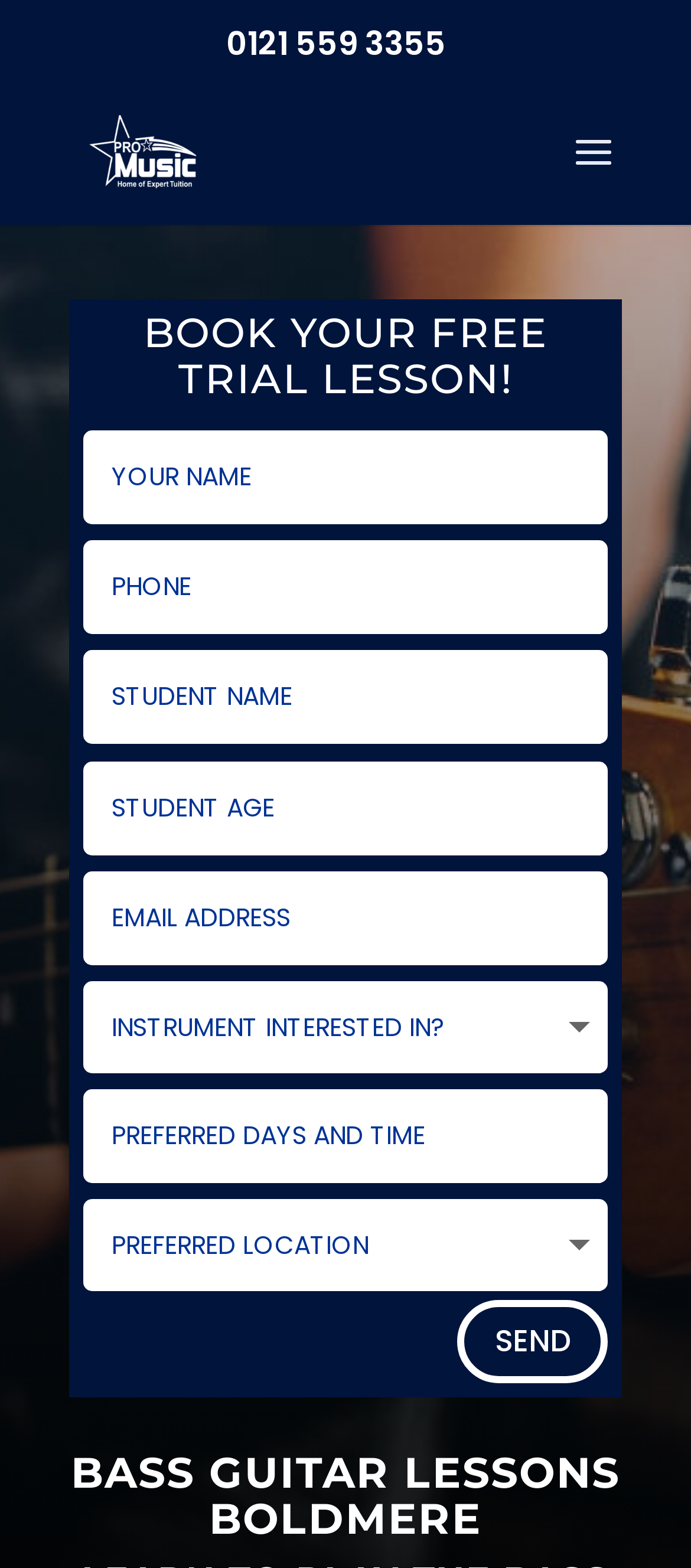Can you provide the bounding box coordinates for the element that should be clicked to implement the instruction: "click the Pro Music Tuition link"?

[0.11, 0.085, 0.315, 0.109]